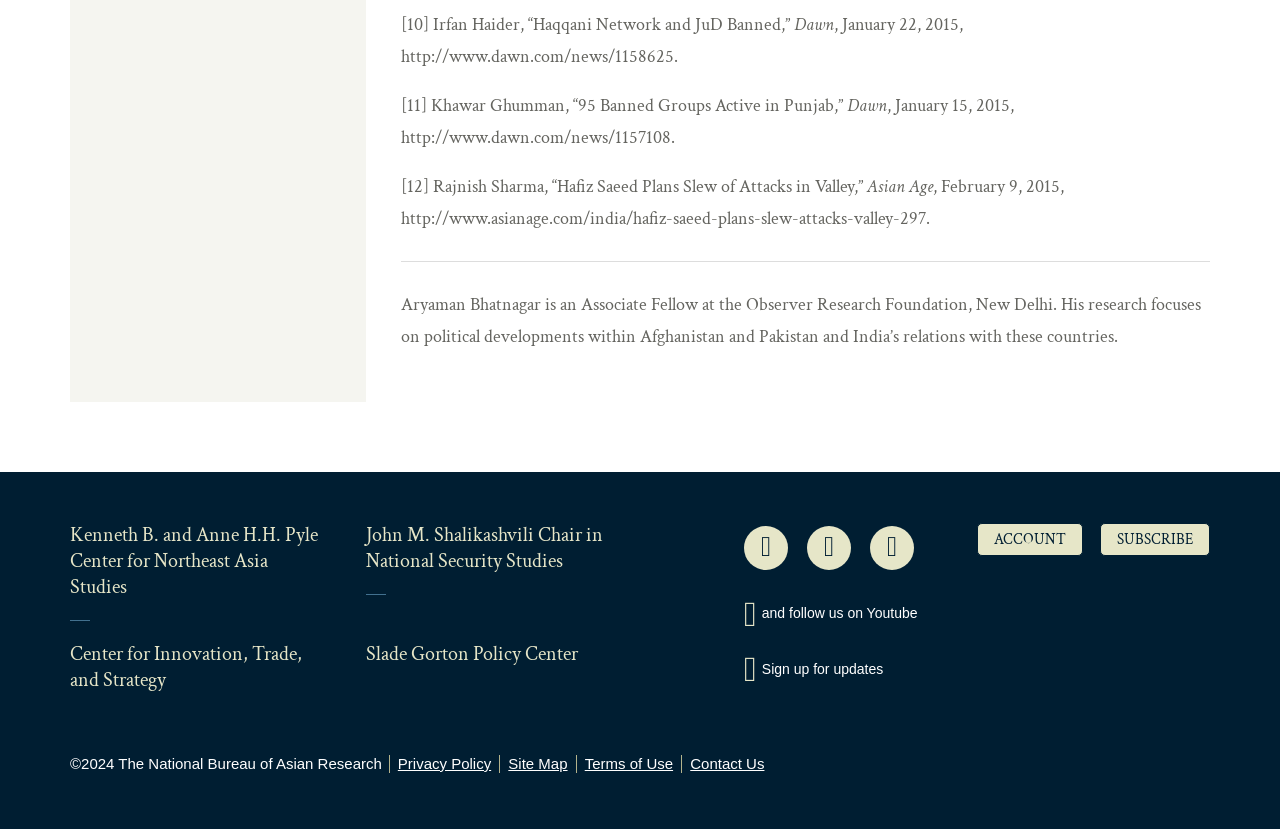Find the bounding box coordinates of the element to click in order to complete the given instruction: "Follow Aryaman Bhatnagar on LinkedIn."

[0.68, 0.634, 0.714, 0.687]